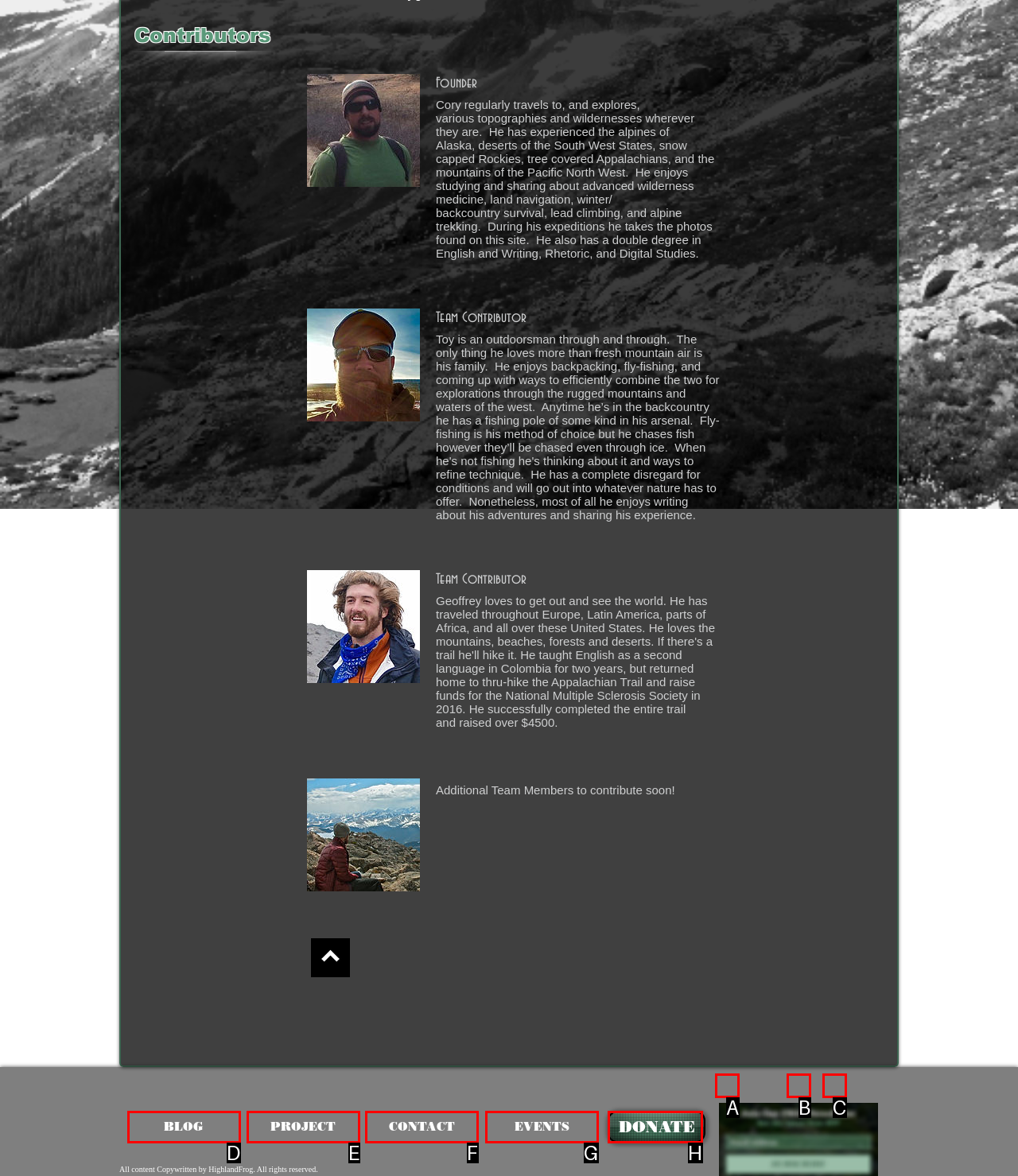Look at the description: DONATE
Determine the letter of the matching UI element from the given choices.

H